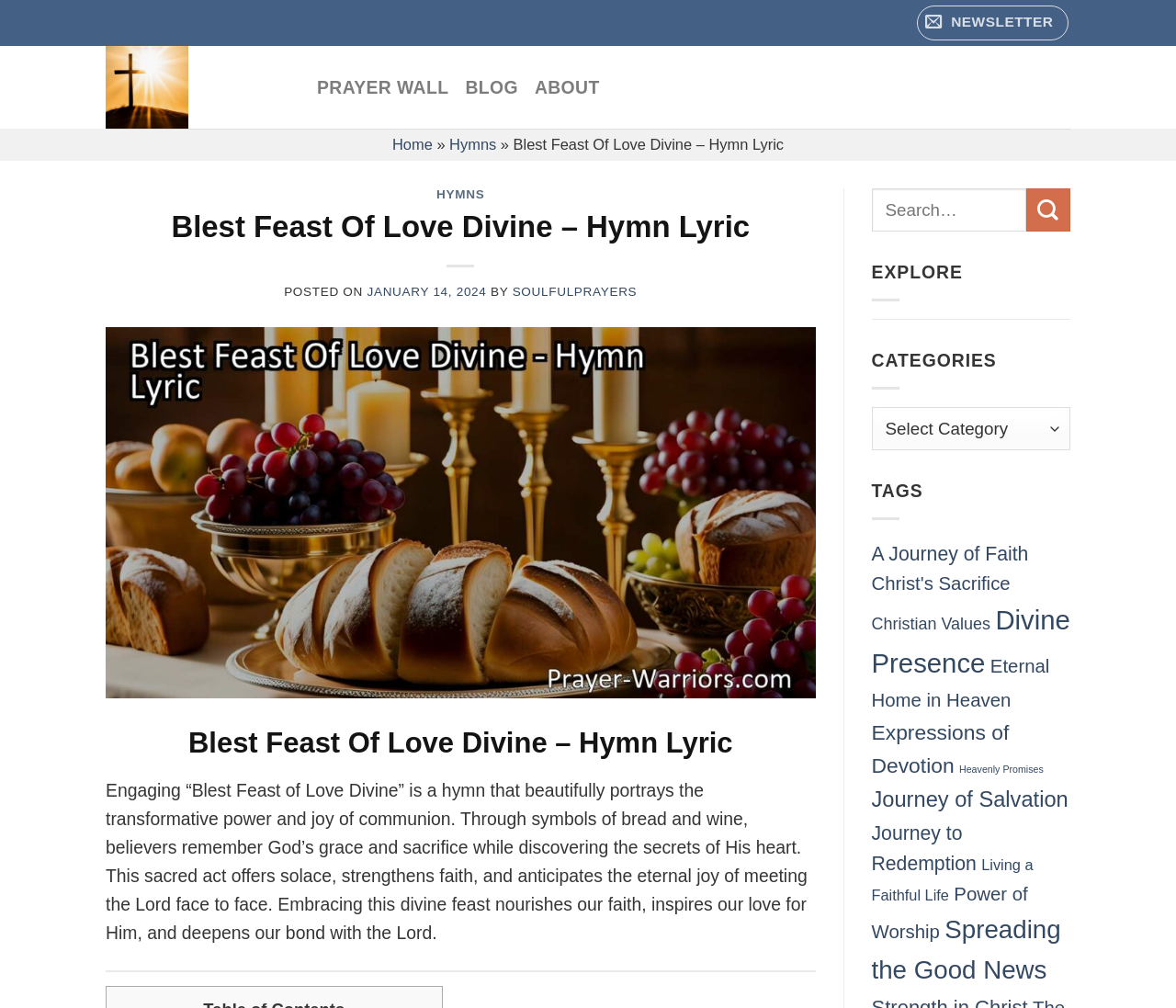Identify and extract the heading text of the webpage.

Blest Feast Of Love Divine – Hymn Lyric